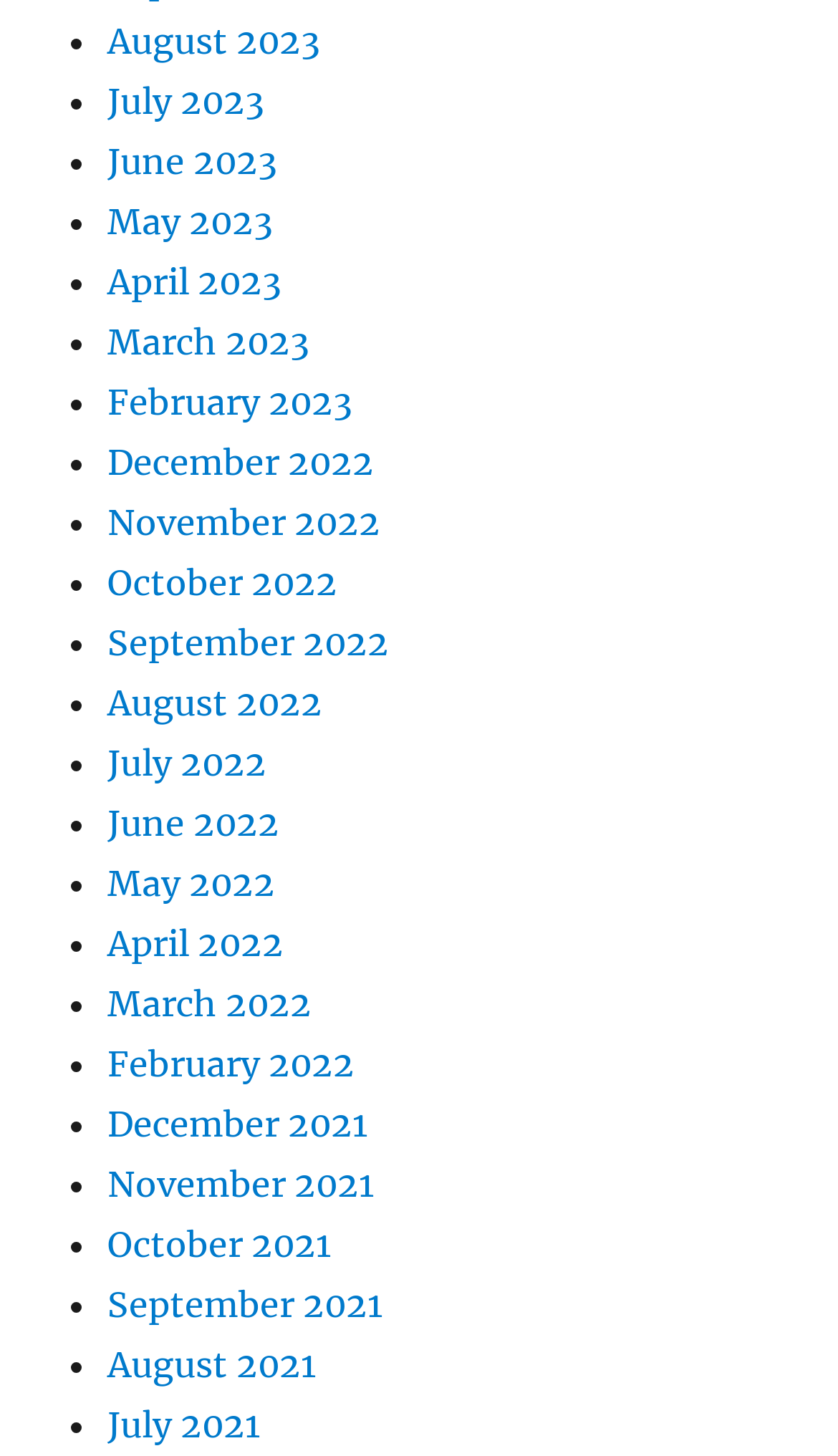Locate the bounding box coordinates of the clickable area to execute the instruction: "read blog article 'Running Your Business on Obsolete Technology'". Provide the coordinates as four float numbers between 0 and 1, represented as [left, top, right, bottom].

None